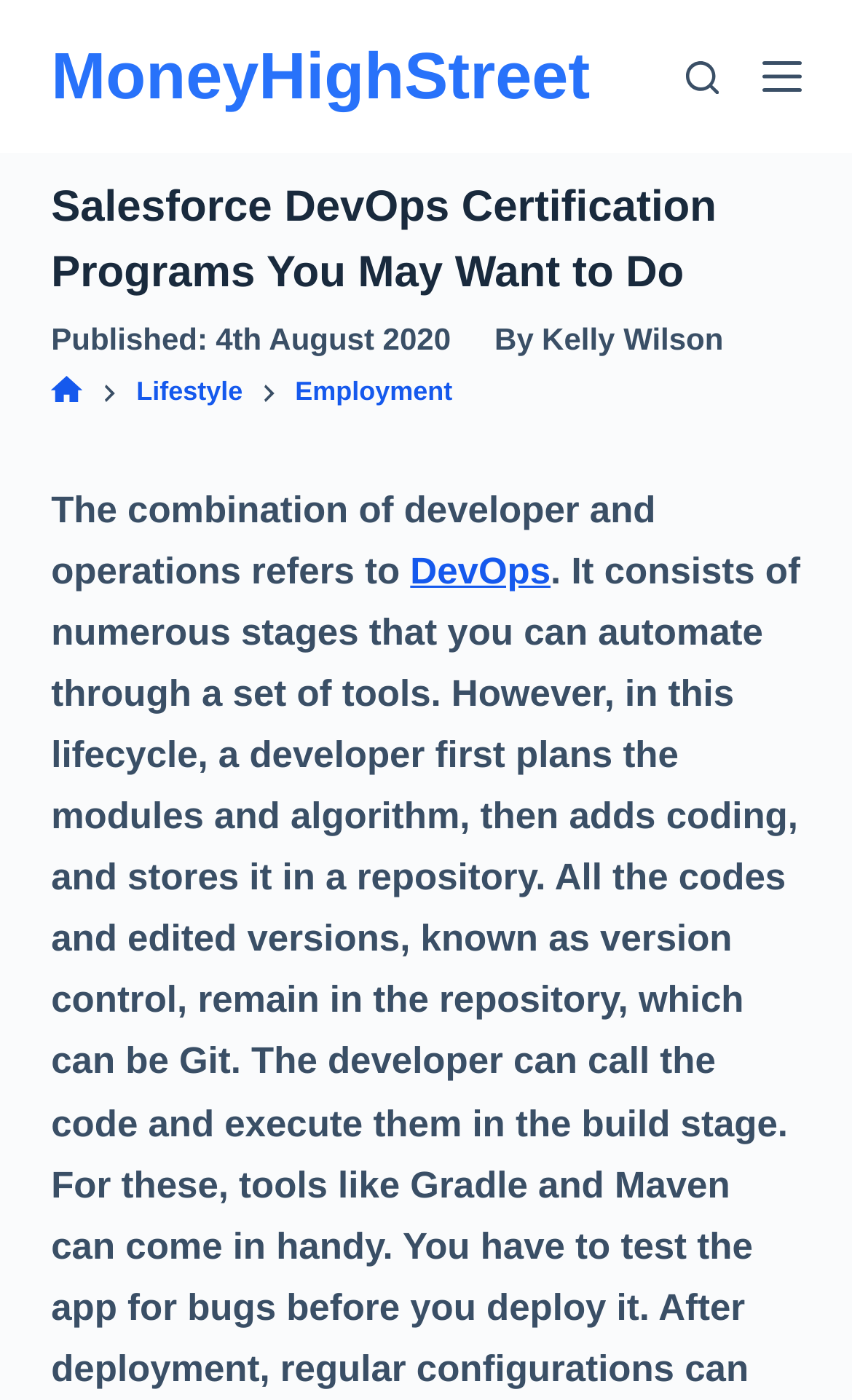Explain the features and main sections of the webpage comprehensively.

The webpage is about Salesforce DevOps certification programs. At the top left corner, there is a "Skip to content" link. Next to it, there is a "MoneyHighStreet" link, which is the title of the webpage. On the top right corner, there are two buttons, "Search" and "Menu". 

Below the title, there is a header section that spans across the entire width of the page. It contains the main heading "Salesforce DevOps Certification Programs You May Want to Do", which is followed by the publication date "4th August 2020" and the author's name "Kelly Wilson". 

Underneath the header section, there are several links, including "Home", "Lifestyle", and "Employment", which are likely navigation links. 

The main content of the webpage starts with a paragraph of text that explains what DevOps is, and it contains a link to the term "DevOps".